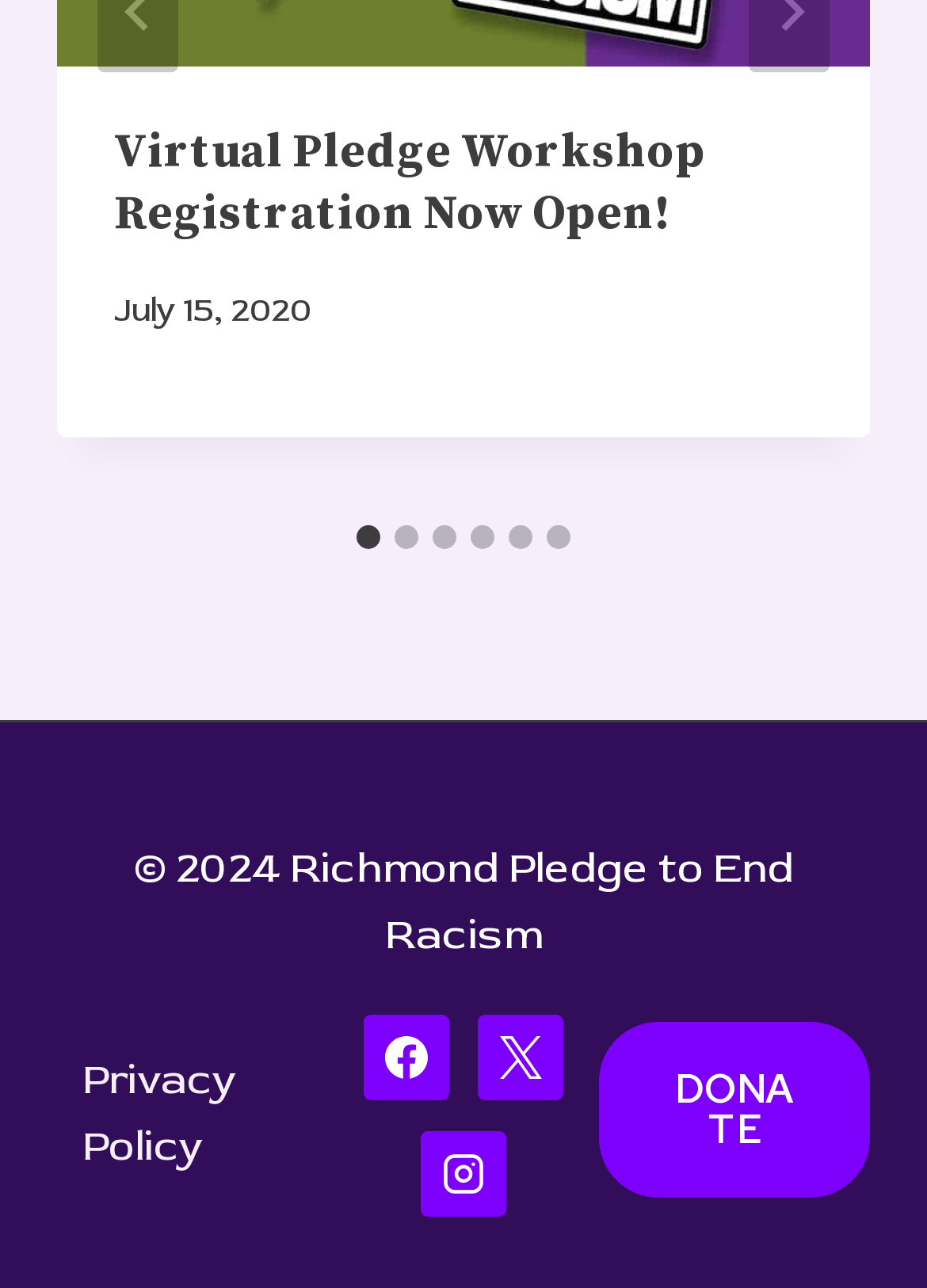Please identify the coordinates of the bounding box that should be clicked to fulfill this instruction: "Click the 'Facebook' link".

[0.392, 0.788, 0.484, 0.855]